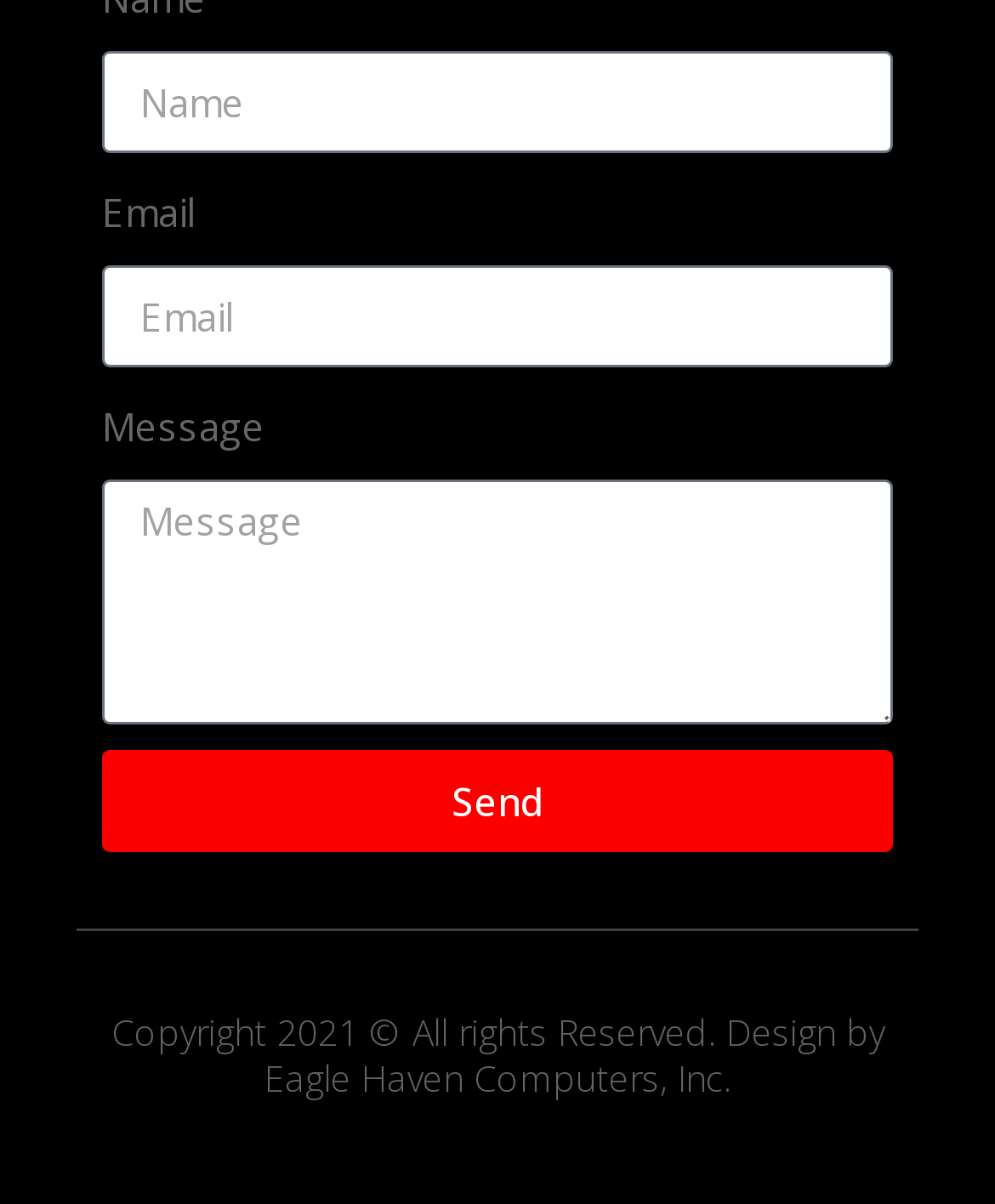Answer the following in one word or a short phrase: 
What is the purpose of the 'Name' textbox?

To input name